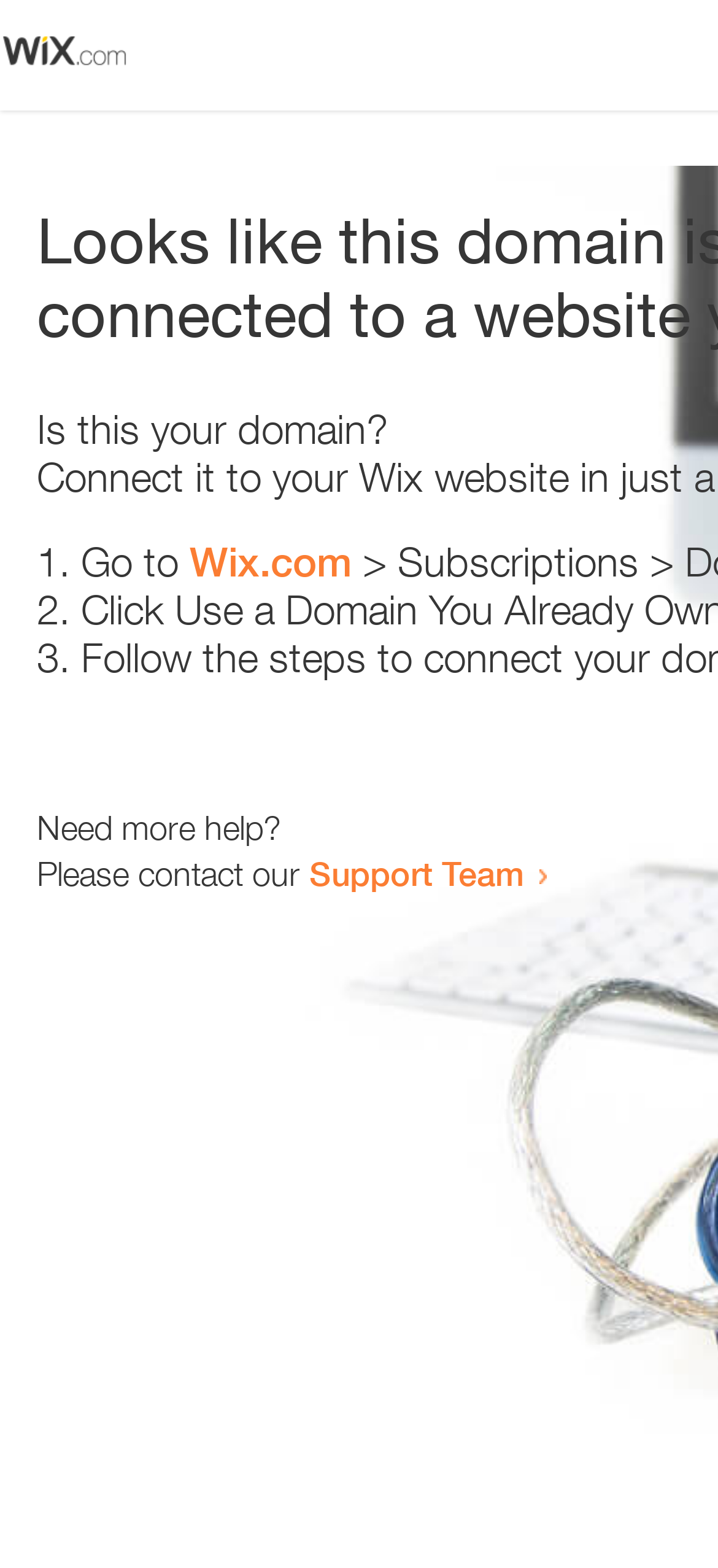Given the element description, predict the bounding box coordinates in the format (top-left x, top-left y, bottom-right x, bottom-right y), using floating point numbers between 0 and 1: Support Team

[0.431, 0.544, 0.731, 0.57]